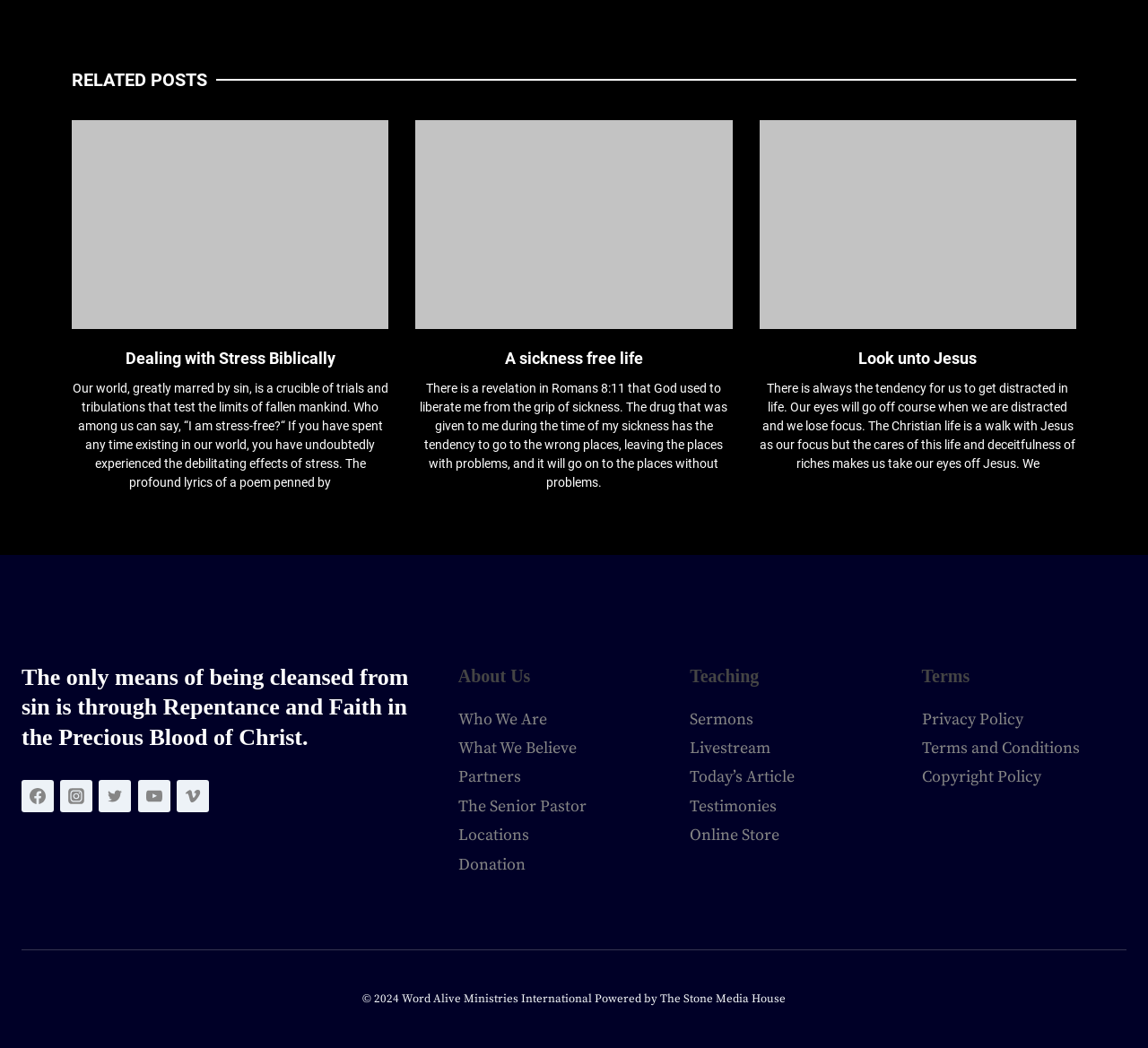Please locate the bounding box coordinates of the element that needs to be clicked to achieve the following instruction: "Follow on Facebook". The coordinates should be four float numbers between 0 and 1, i.e., [left, top, right, bottom].

[0.019, 0.744, 0.047, 0.775]